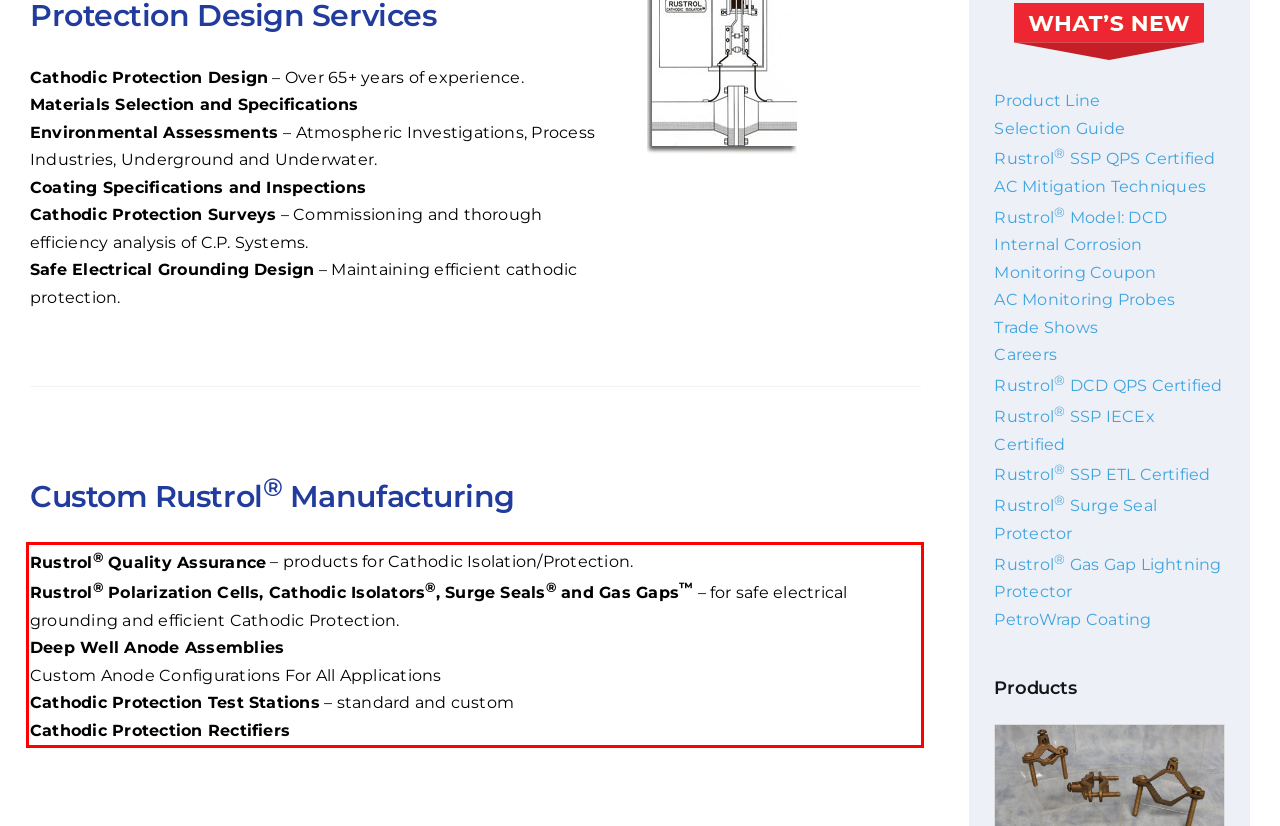Given a screenshot of a webpage with a red bounding box, please identify and retrieve the text inside the red rectangle.

Rustrol® Quality Assurance – products for Cathodic Isolation/Protection. Rustrol® Polarization Cells, Cathodic Isolators®, Surge Seals® and Gas Gaps™ – for safe electrical grounding and efficient Cathodic Protection. Deep Well Anode Assemblies Custom Anode Configurations For All Applications Cathodic Protection Test Stations – standard and custom Cathodic Protection Rectifiers